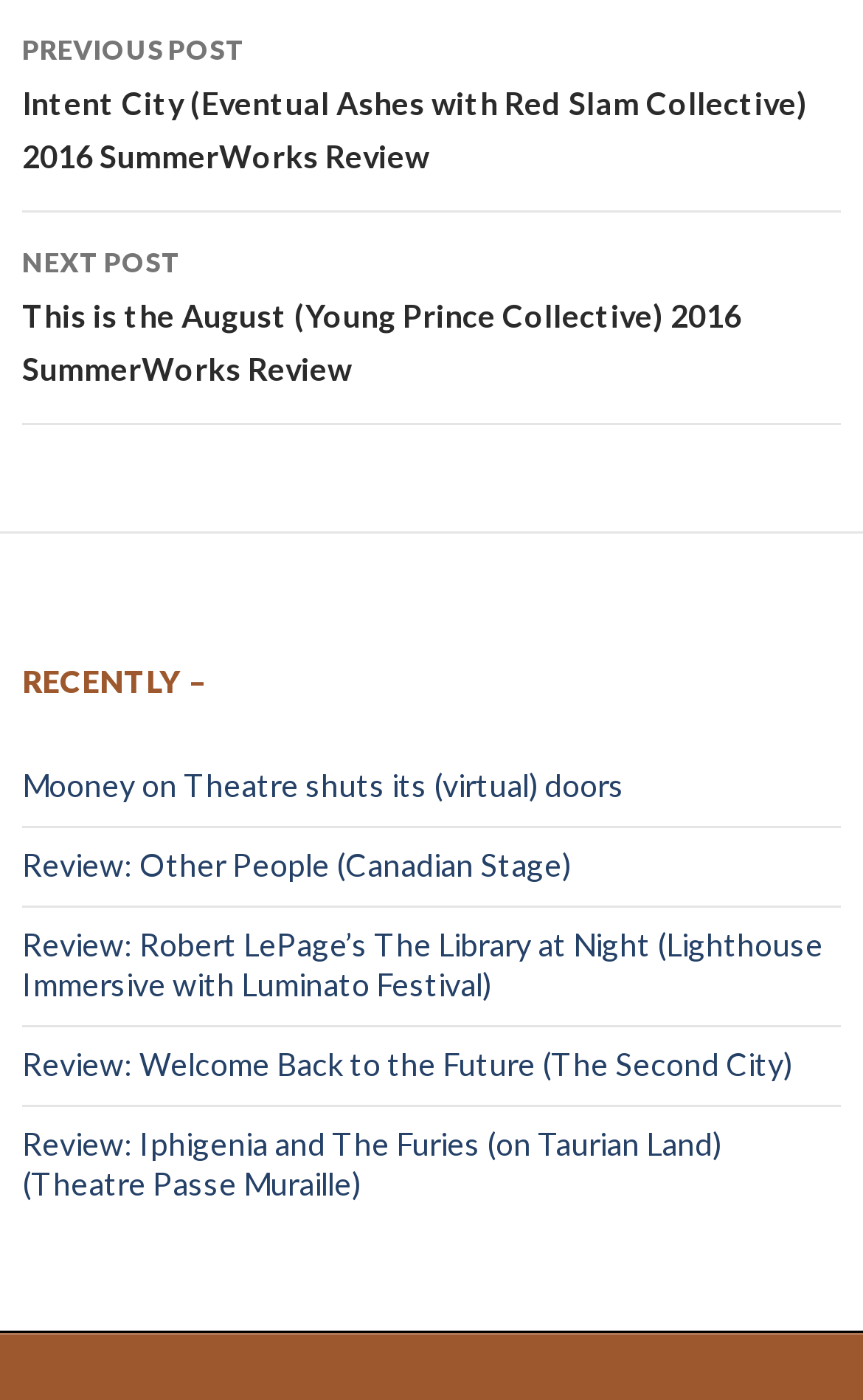What is the title of the next post?
Using the visual information, respond with a single word or phrase.

This is the August